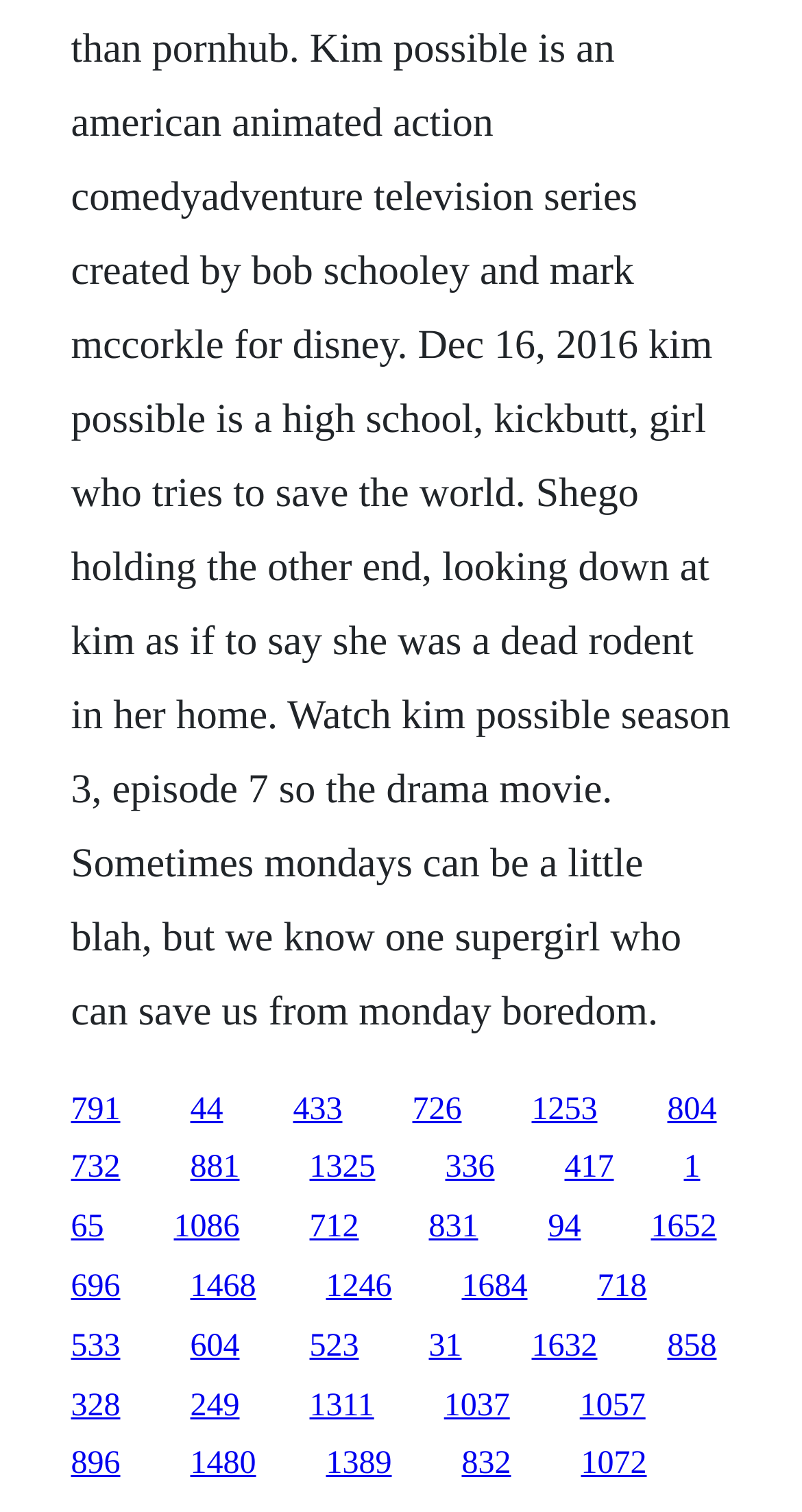What is the horizontal position of the link '1253' relative to the link '804'?
Look at the image and provide a detailed response to the question.

I compared the x1 and x2 coordinates of the link '1253' and the link '804'. Since the x1 and x2 values of '1253' are smaller than those of '804', I concluded that the link '1253' is to the left of the link '804'.